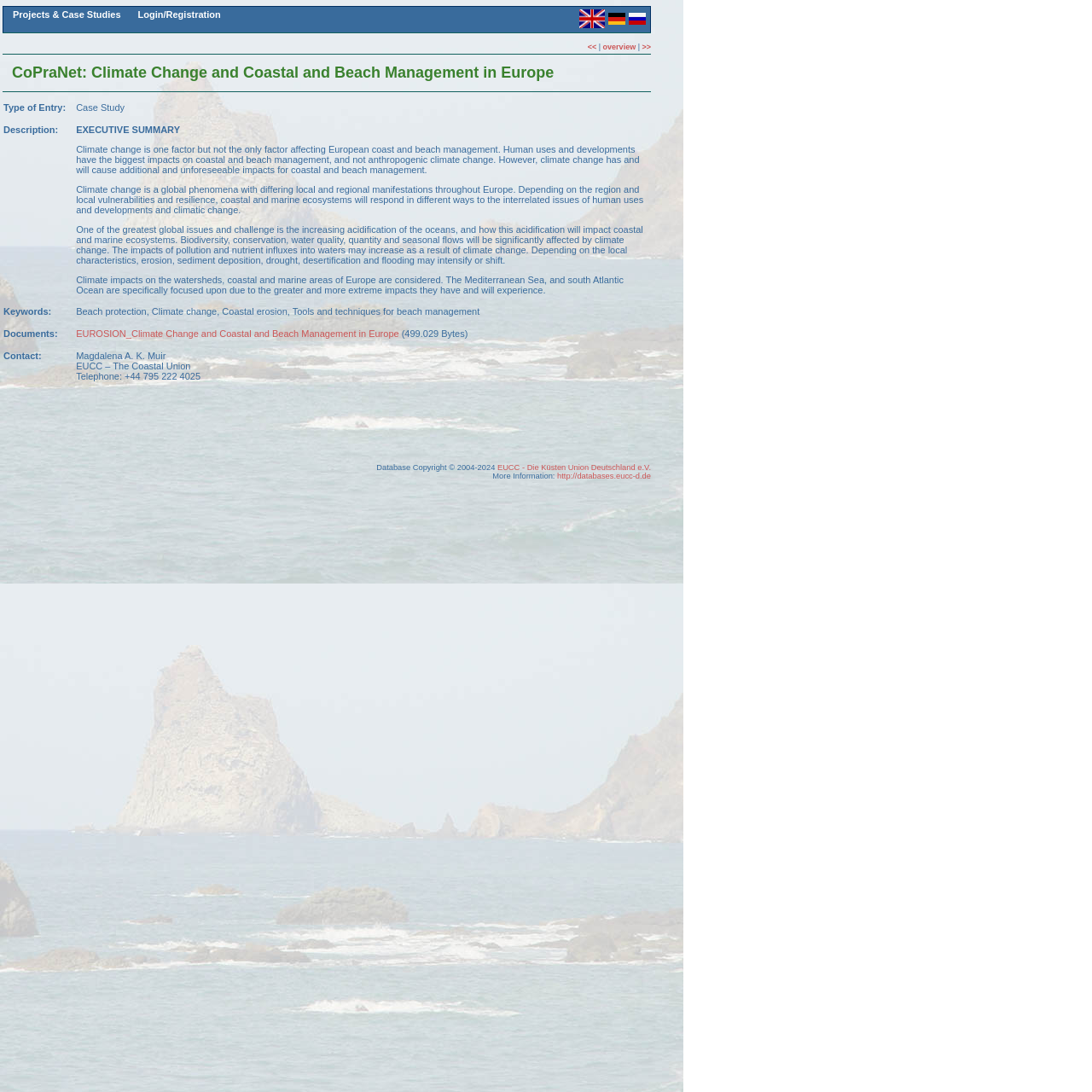How many languages are available for selection?
Based on the image, answer the question with as much detail as possible.

The number of languages available for selection is obtained by counting the number of language links provided at the top of the webpage, which are English, German, and Russian.